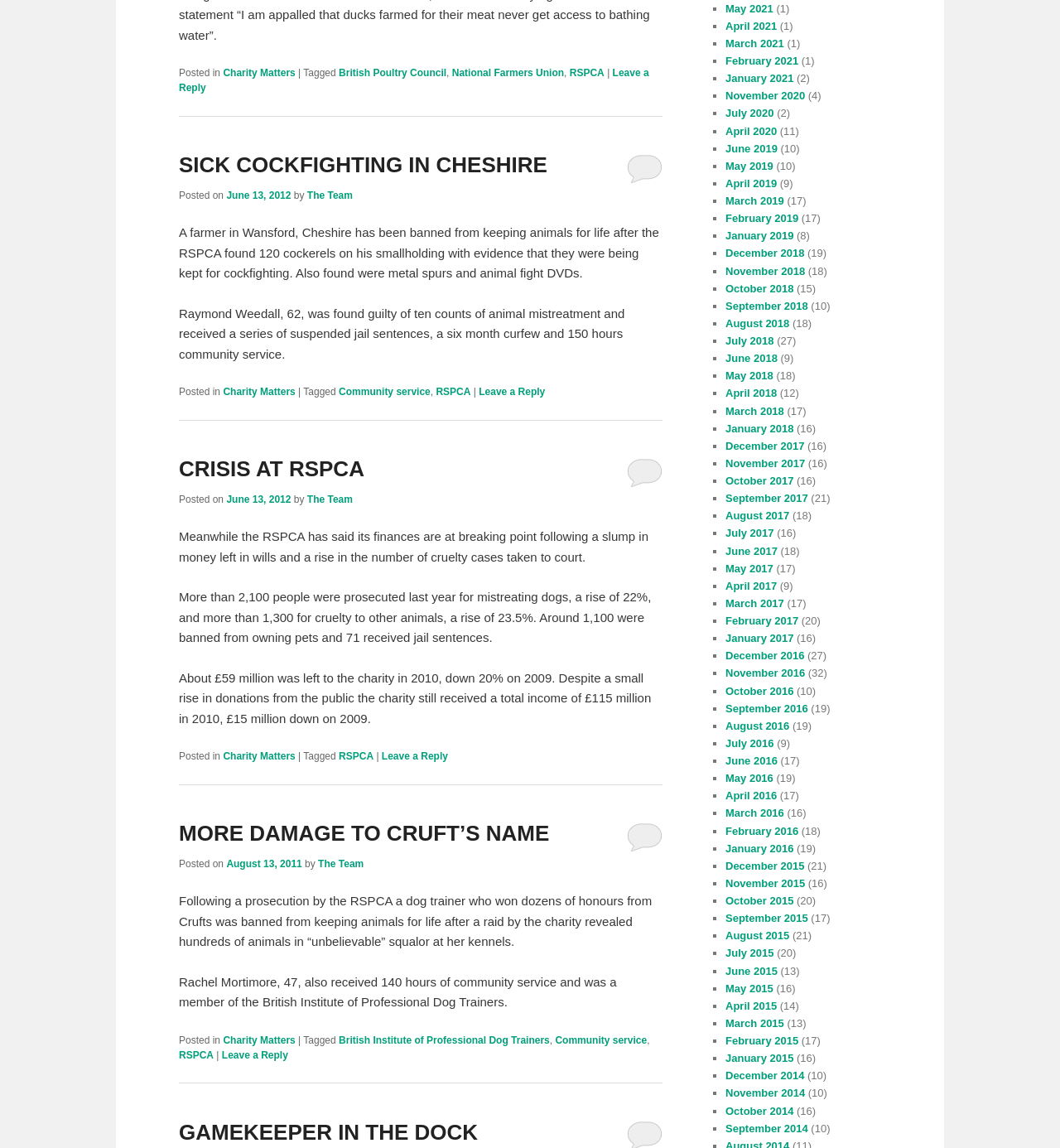Find the bounding box coordinates of the element's region that should be clicked in order to follow the given instruction: "Click the 'MORE DAMAGE TO CRUFT’S NAME' link". The coordinates should consist of four float numbers between 0 and 1, i.e., [left, top, right, bottom].

[0.169, 0.715, 0.518, 0.737]